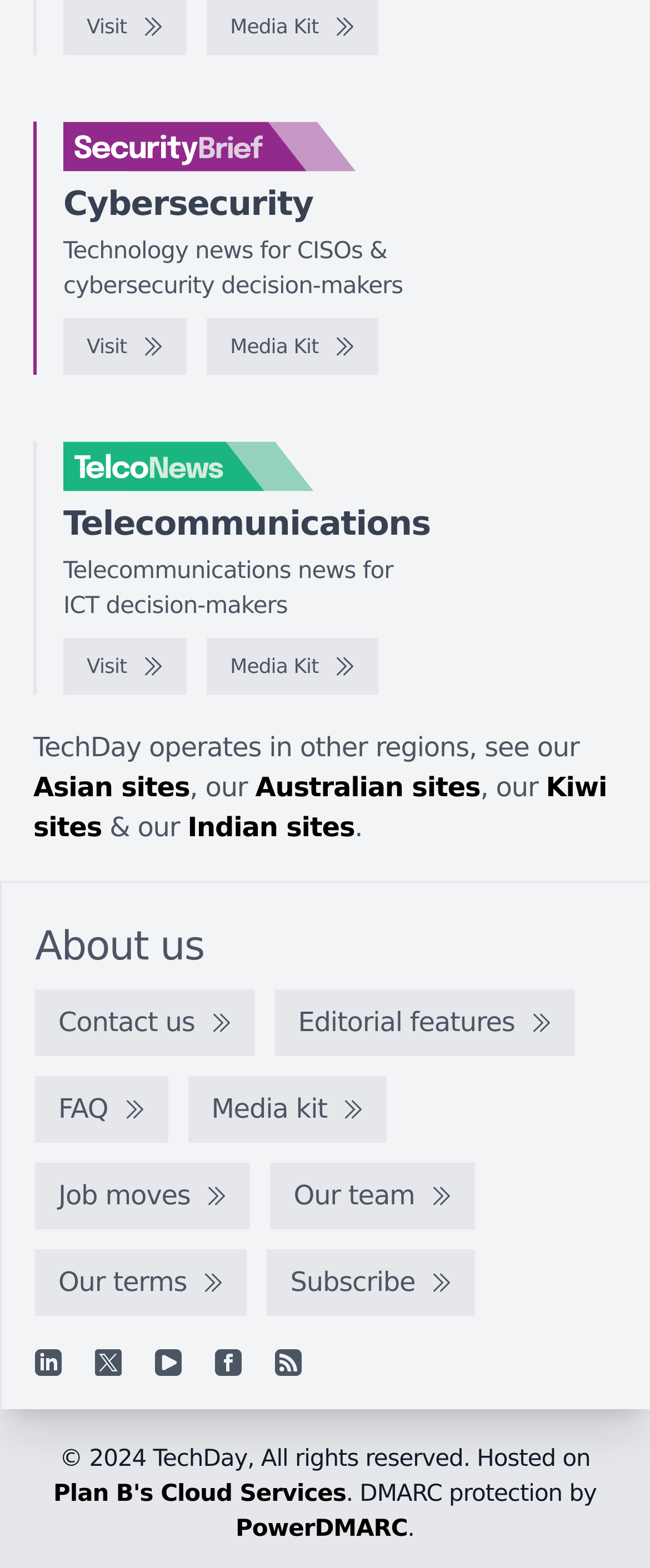What is the copyright year of the webpage?
Answer the question with just one word or phrase using the image.

2024